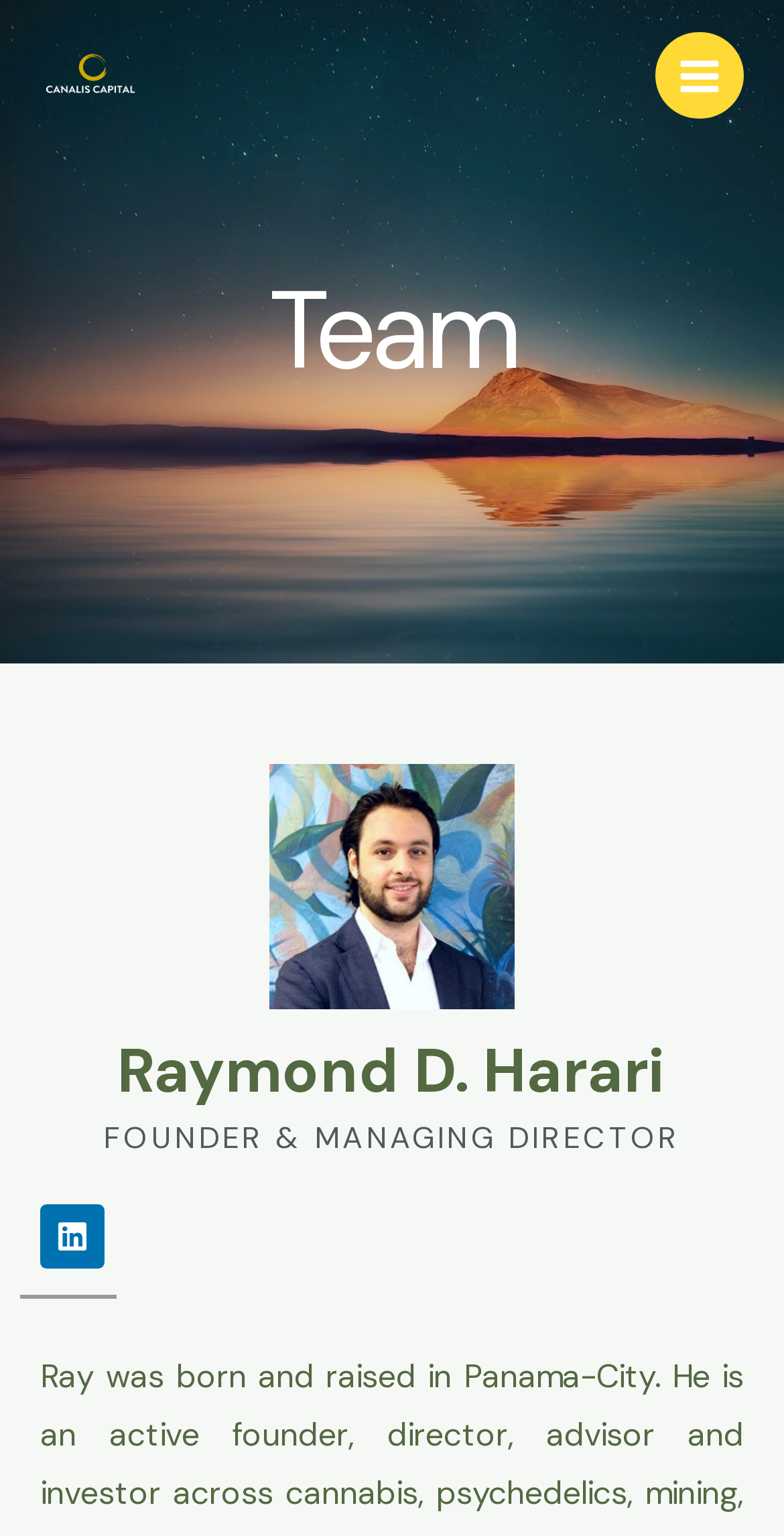How many people are visible in the image?
Answer the question with a single word or phrase by looking at the picture.

1